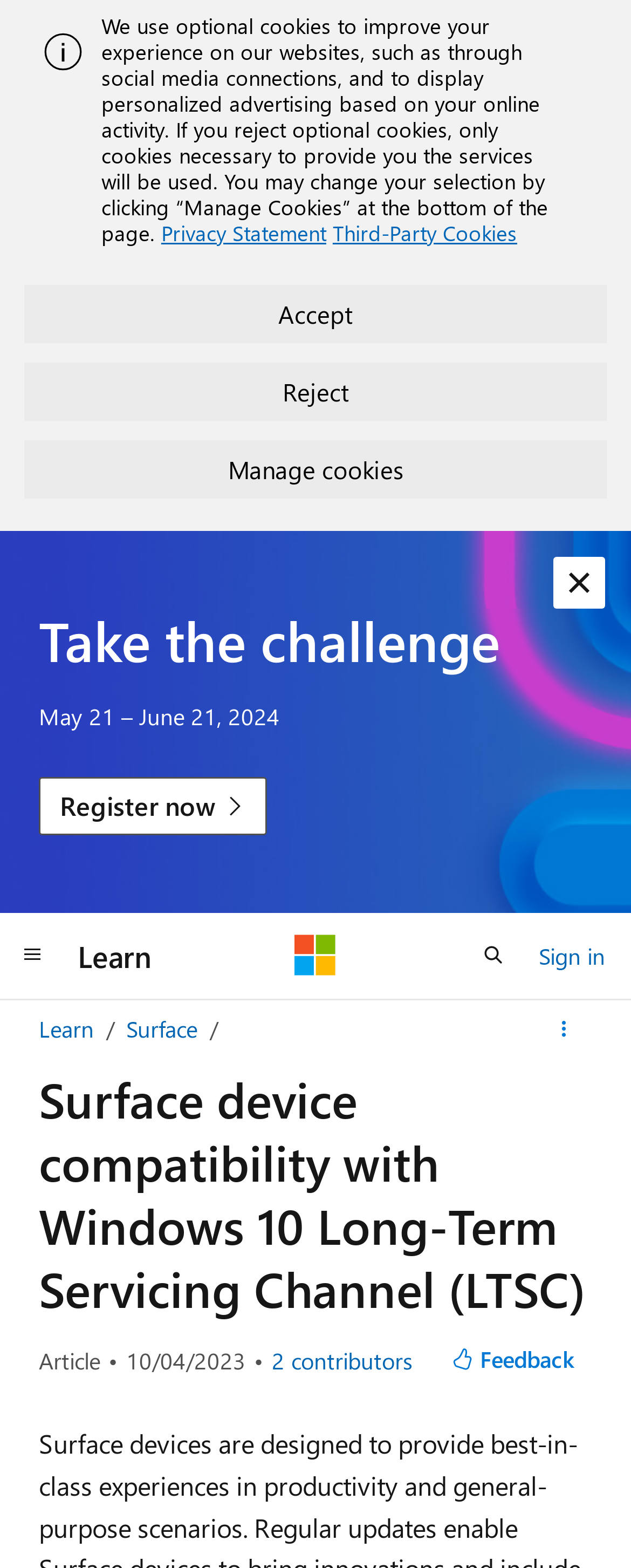What is the challenge mentioned on the webpage? Observe the screenshot and provide a one-word or short phrase answer.

Take the challenge